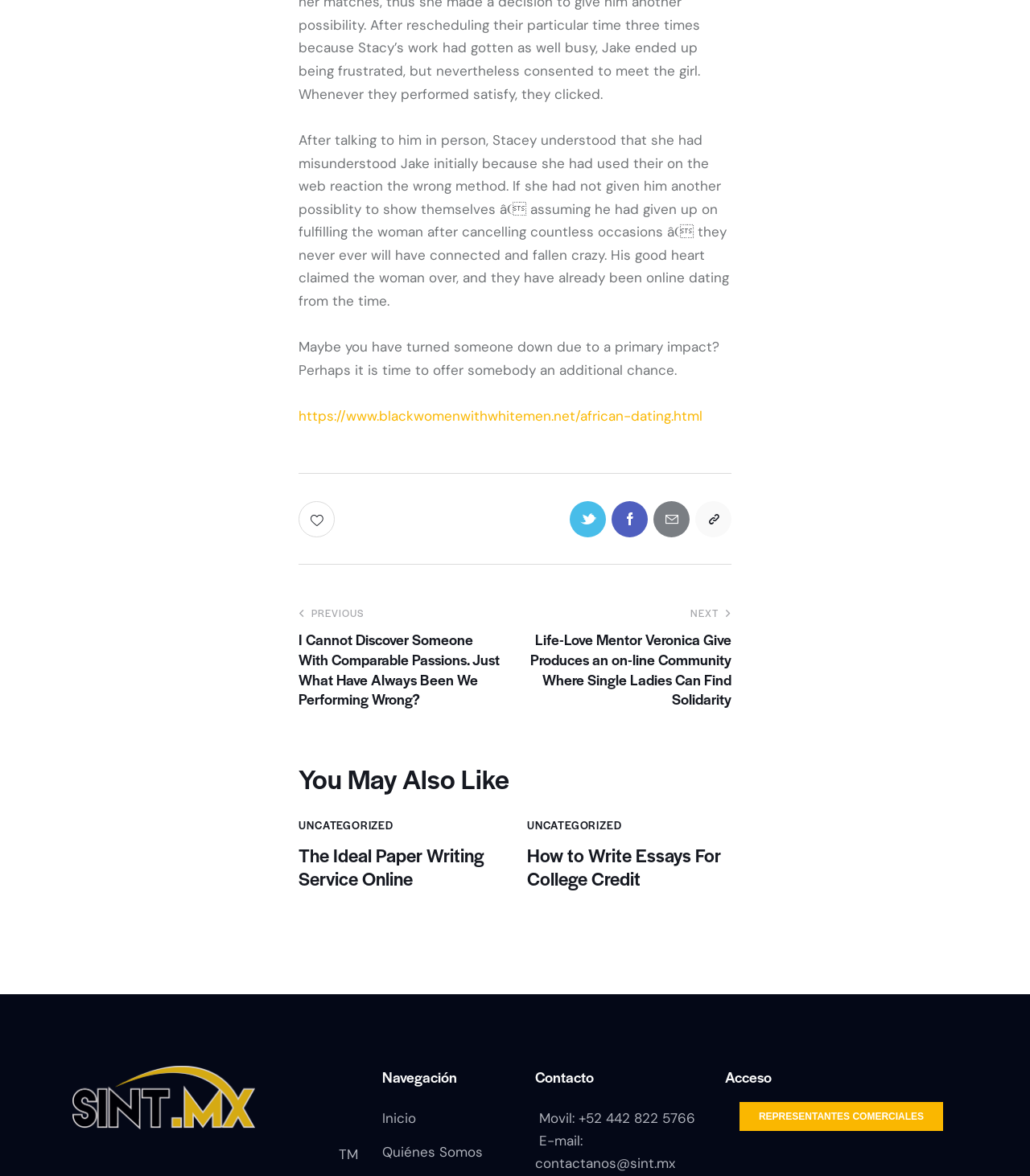Identify the bounding box coordinates of the region that should be clicked to execute the following instruction: "contact via phone number".

[0.562, 0.943, 0.675, 0.958]